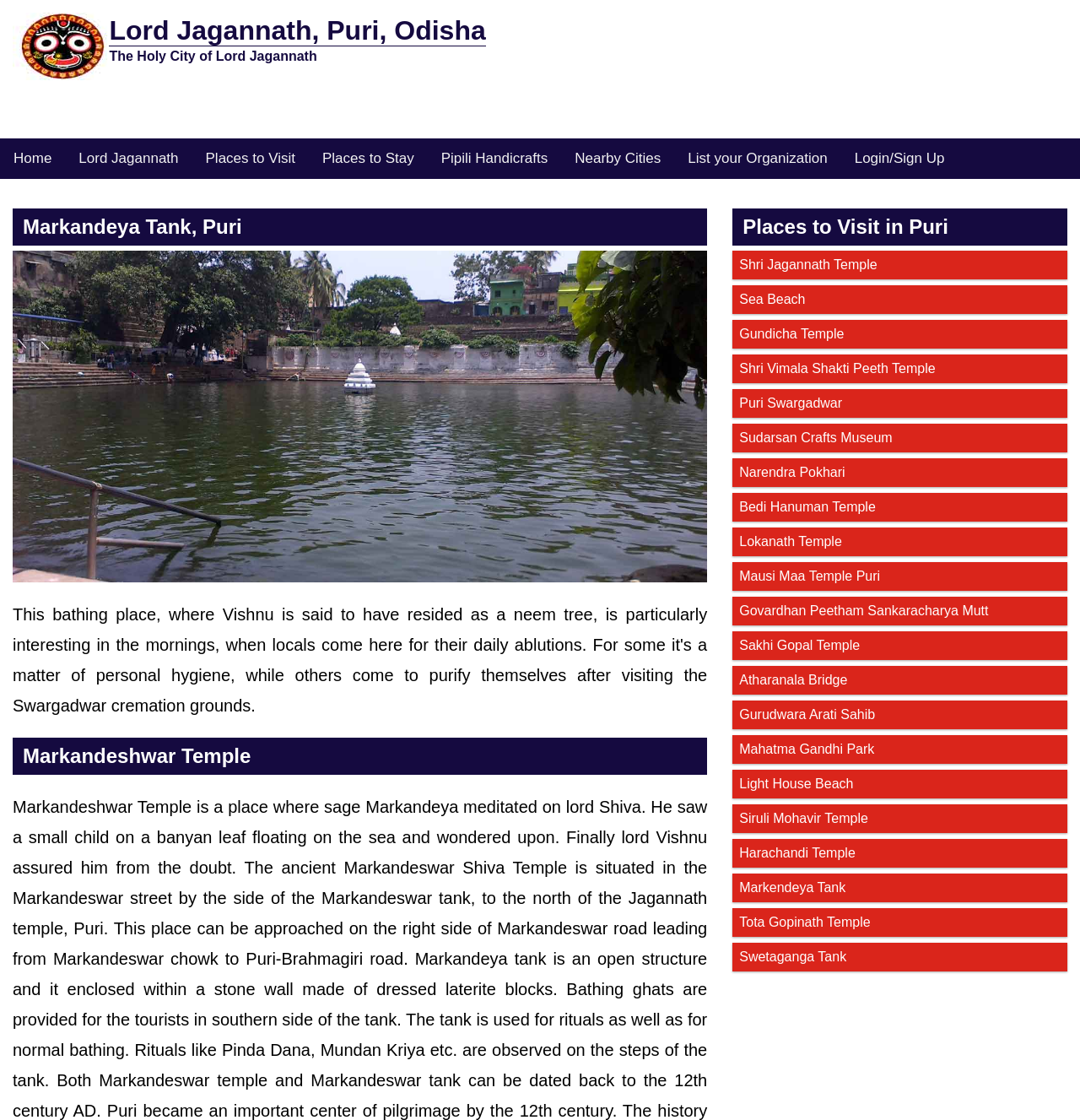Explain in detail what you observe on this webpage.

The webpage is about Markendeya Tank, Puri, a holy city in Odisha, India. At the top left, there is a link to "Puri, Lord Jagannath, Odisha" accompanied by an image. Below this, there is a heading "The Holy City of Lord Jagannath". 

On the top, there is a navigation menu with links to "Home", "Lord Jagannath", "Places to Visit", "Places to Stay", "Pipili Handicrafts", "Nearby Cities", "List your Organization", and "Login/Sign Up". 

The main content of the webpage is divided into sections. The first section is about Markandeya Tank, Puri, with a heading and an image. Below this, there is a section about Markandeshwar Temple. 

The next section is about "Places to Visit in Puri", which lists 18 attractions, including Shri Jagannath Temple, Sea Beach, Gundicha Temple, and others. These attractions are listed in a vertical column, with each item below the previous one.